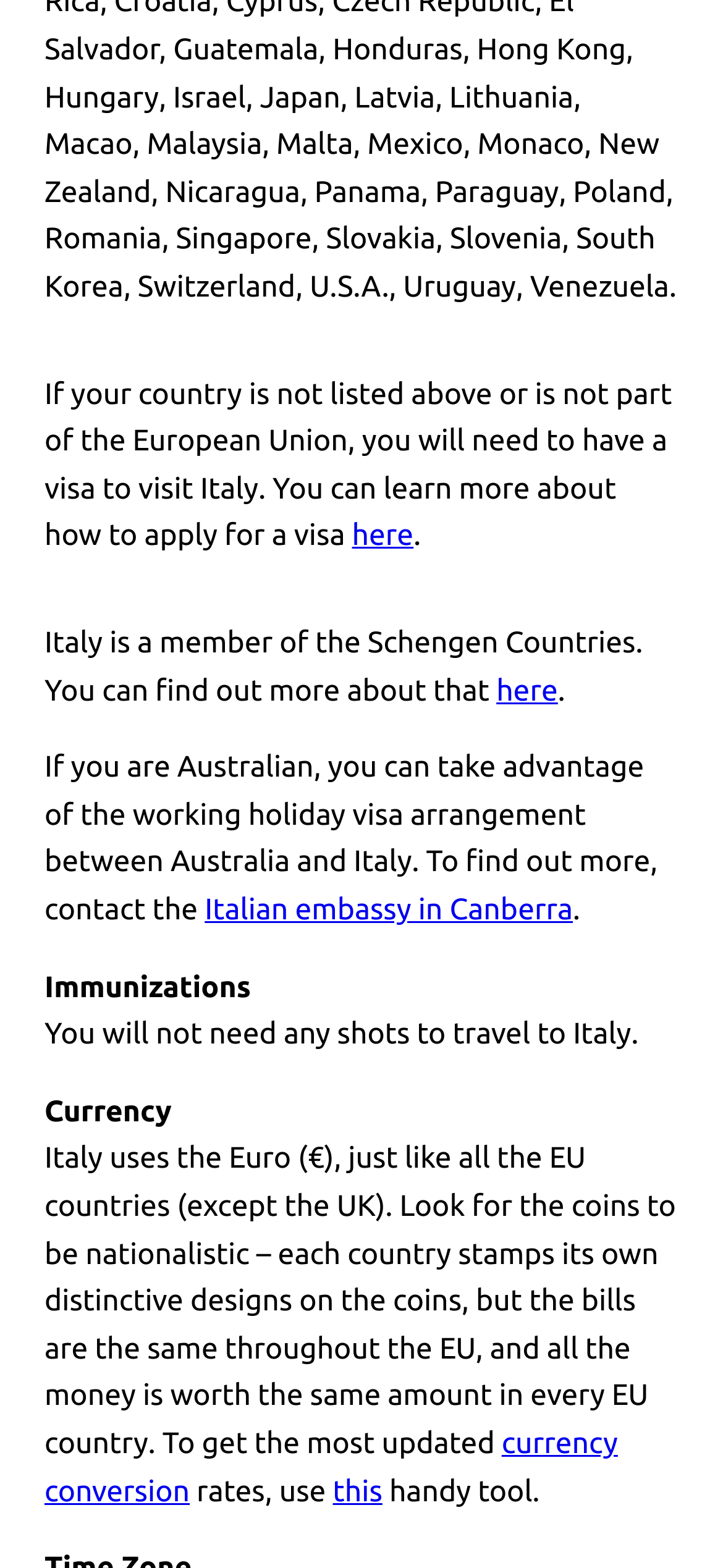What is the purpose of the link 'here' in the Schengen Countries section?
Please provide a comprehensive answer based on the contents of the image.

The link 'here' is provided in the section that discusses Italy being a member of the Schengen Countries. The purpose of this link is to allow users to learn more about Schengen Countries.